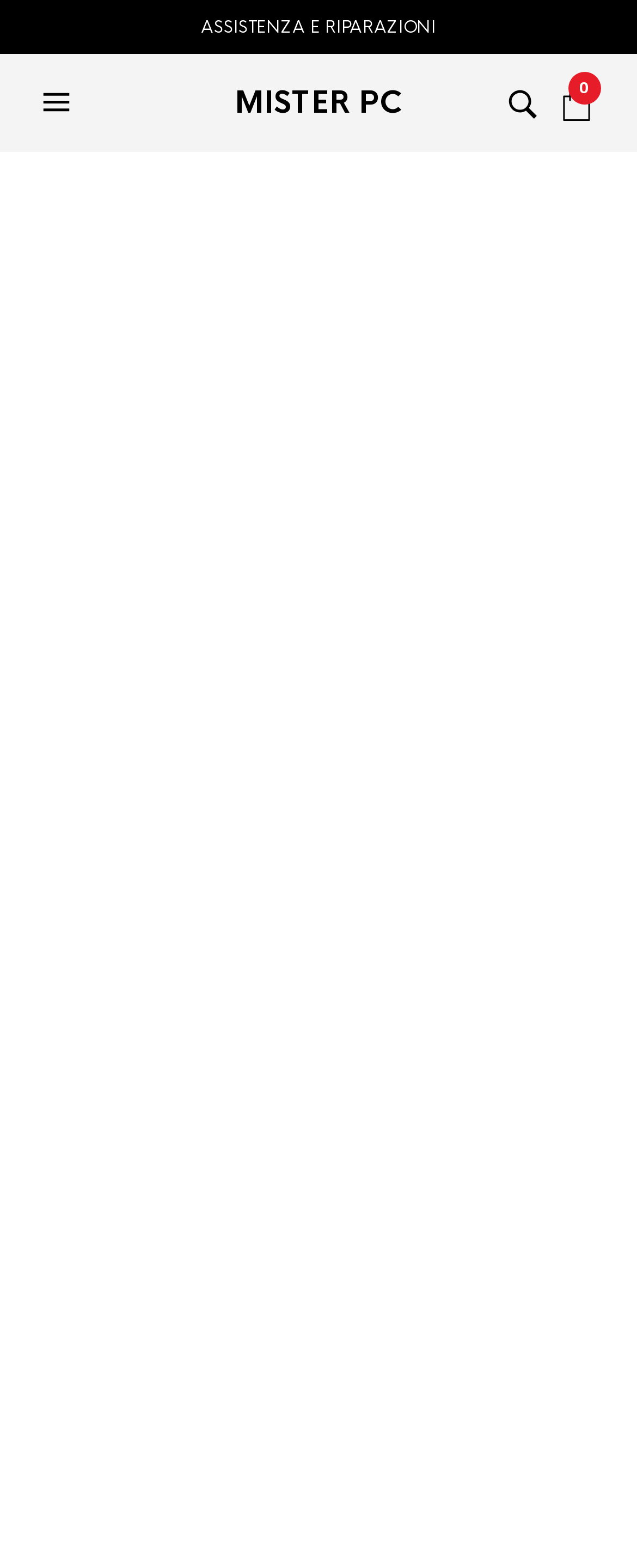Provide a thorough description of the webpage's content and layout.

The webpage is about the 10 greatest chat room apps for Android in 2022, as indicated by the title "10 Greatest Chat Room Apps For Android 2022" at the top of the page. 

At the top left, there is a static text "ASSISTENZA E RIPARAZIONI". On the right side of the top section, there is an empty textbox. Below the title, there are several links, including an empty link, a link to "MISTER PC", and another link with the text "0". 

The main content of the webpage is divided into two sections. The top section has a heading "10 Greatest Chat Room Apps For Android 2022" which is also a link. Below this heading, there is a large block of text that describes the features of a chat app, including predictive contact scoring, localization, file sharing, and multi-channel messaging. 

At the bottom of the page, there is a footer section with several links, including "ADMIN", "APRILE 12, 2022", and "UNCATEGORIZED". The "APRILE 12, 2022" link also contains a time element.